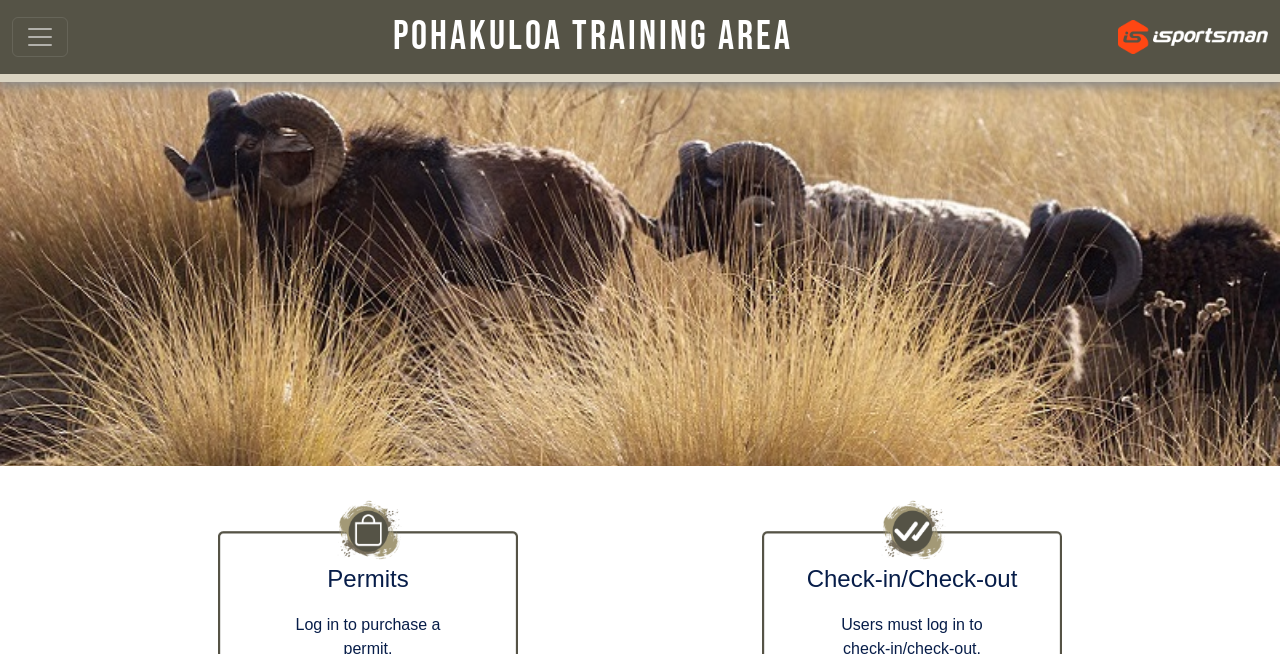Give the bounding box coordinates for this UI element: "Pohakuloa Training Area". The coordinates should be four float numbers between 0 and 1, arranged as [left, top, right, bottom].

[0.307, 0.012, 0.62, 0.101]